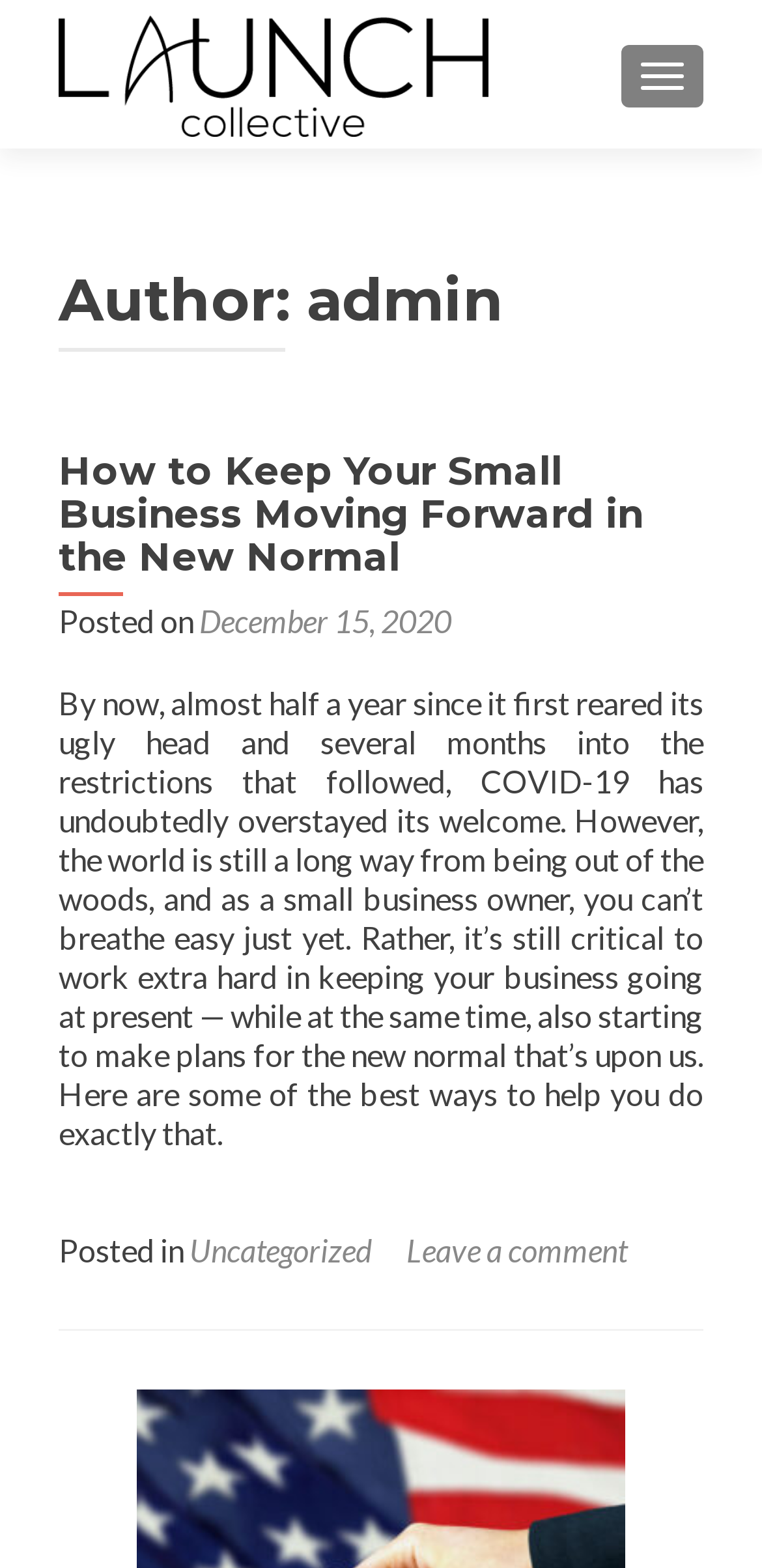Please provide a detailed answer to the question below by examining the image:
What is the author of the article?

The answer can be found in the header section of the webpage, where it says 'Author: admin'.